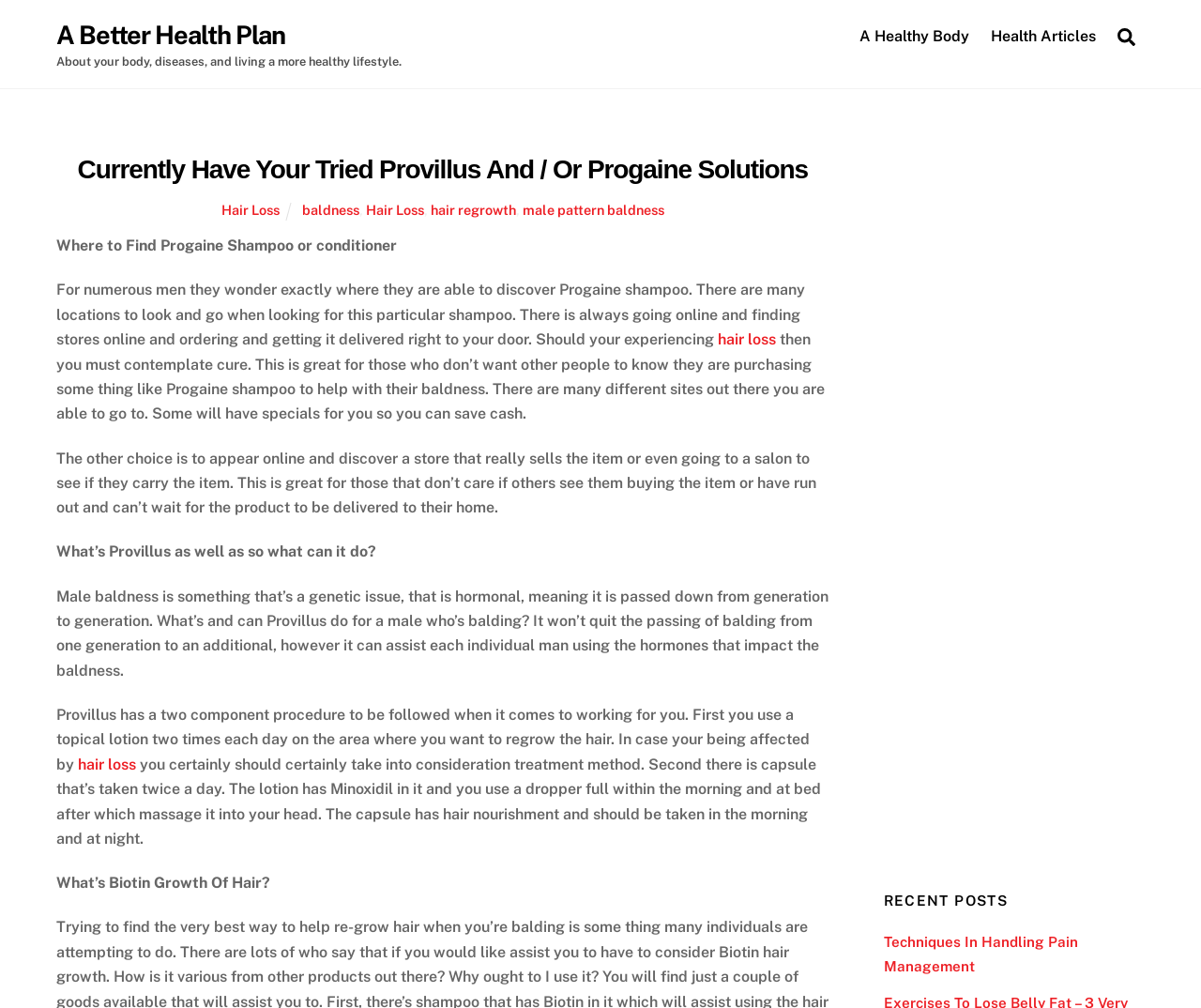Where can I find Progaine shampoo?
Look at the screenshot and respond with a single word or phrase.

Online or in stores